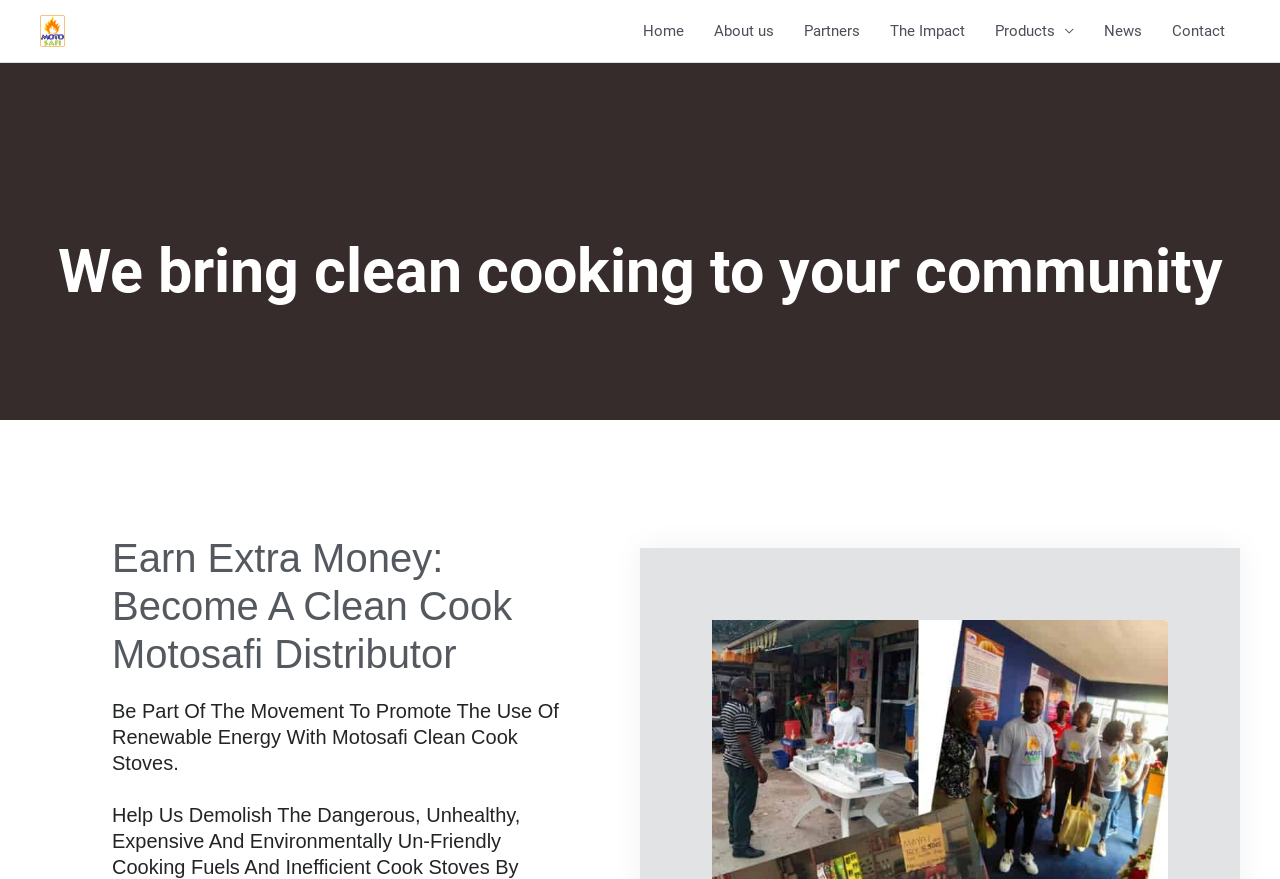Pinpoint the bounding box coordinates of the element to be clicked to execute the instruction: "go to home page".

[0.491, 0.0, 0.546, 0.071]